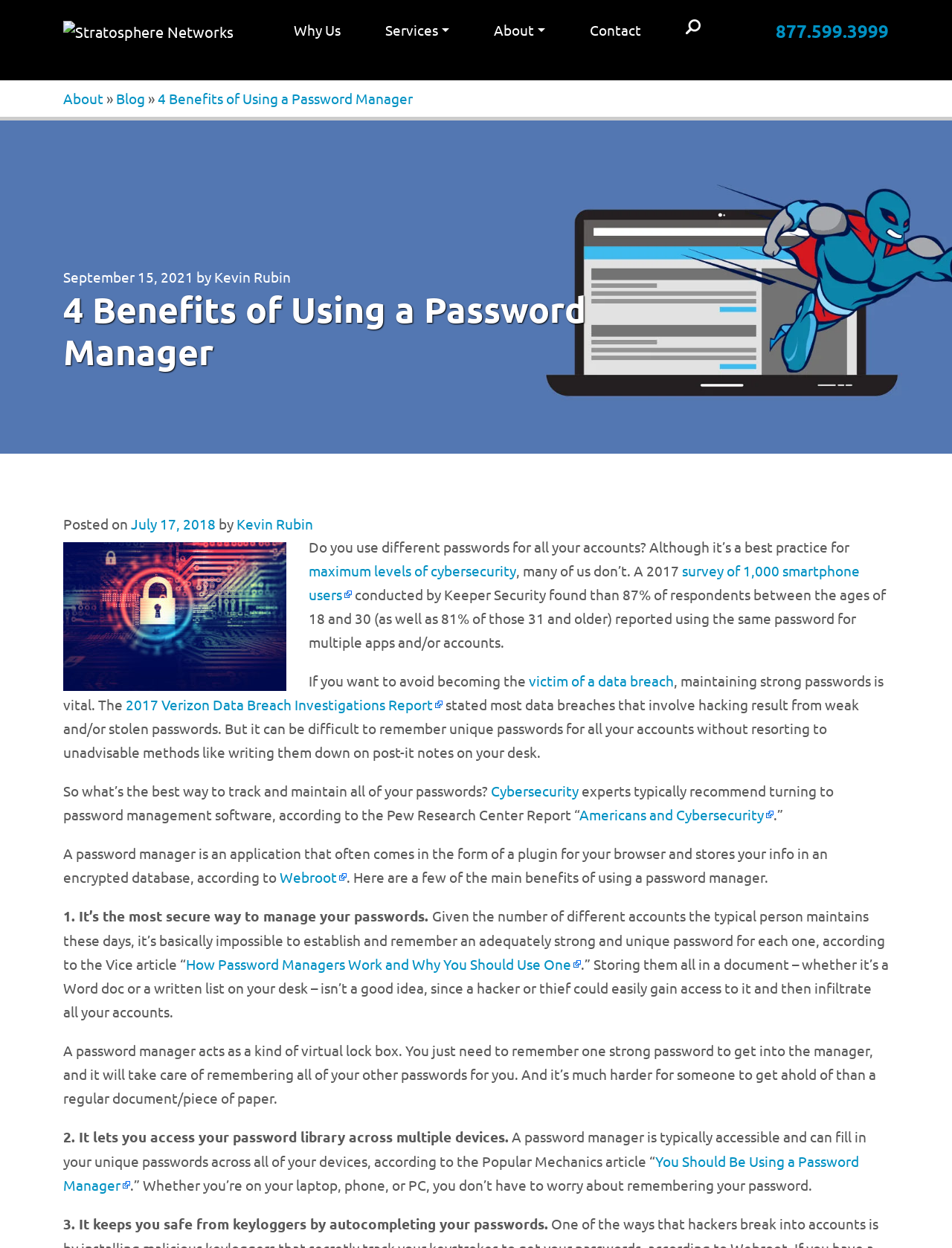What is the company name in the top-left corner?
Based on the image, give a one-word or short phrase answer.

Stratosphere Networks